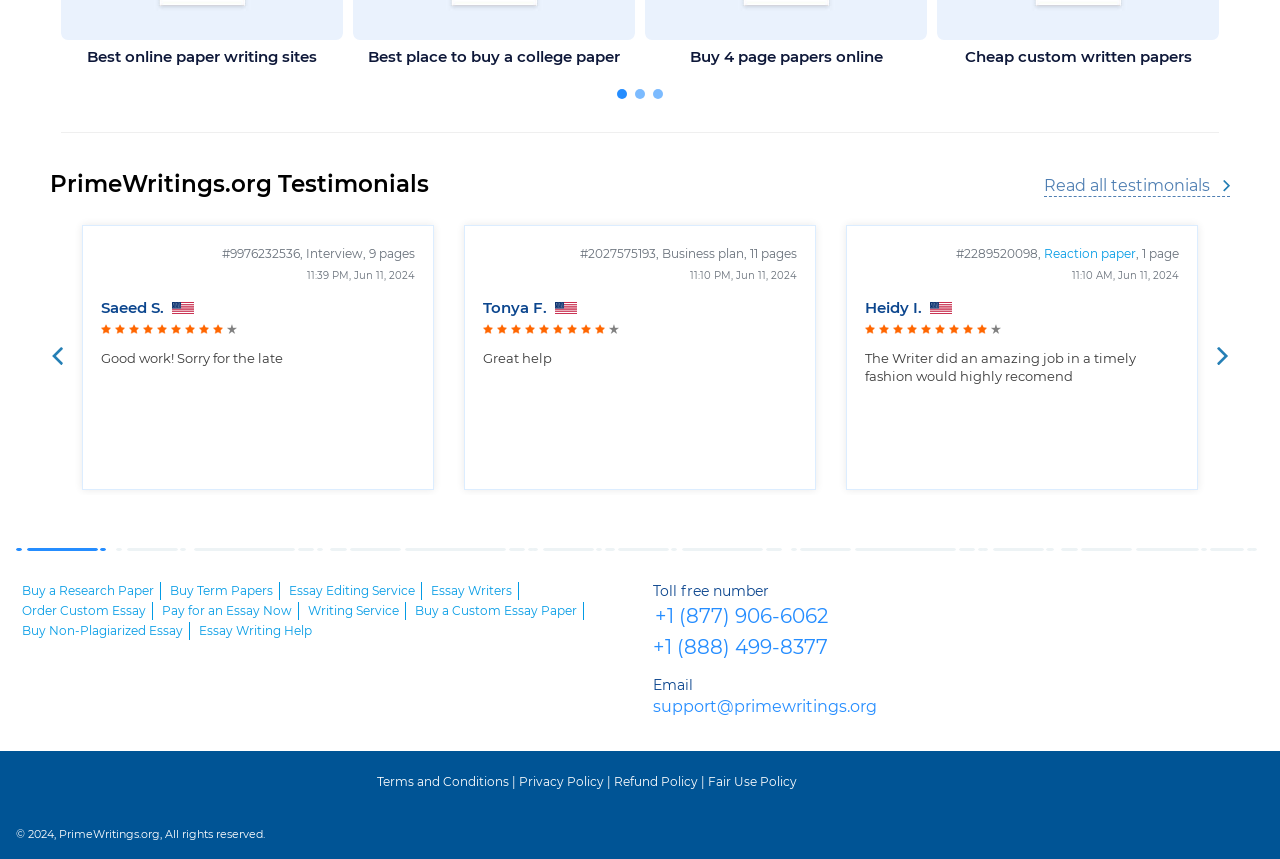Locate the bounding box for the described UI element: "Pay for an Essay Now". Ensure the coordinates are four float numbers between 0 and 1, formatted as [left, top, right, bottom].

[0.122, 0.701, 0.234, 0.722]